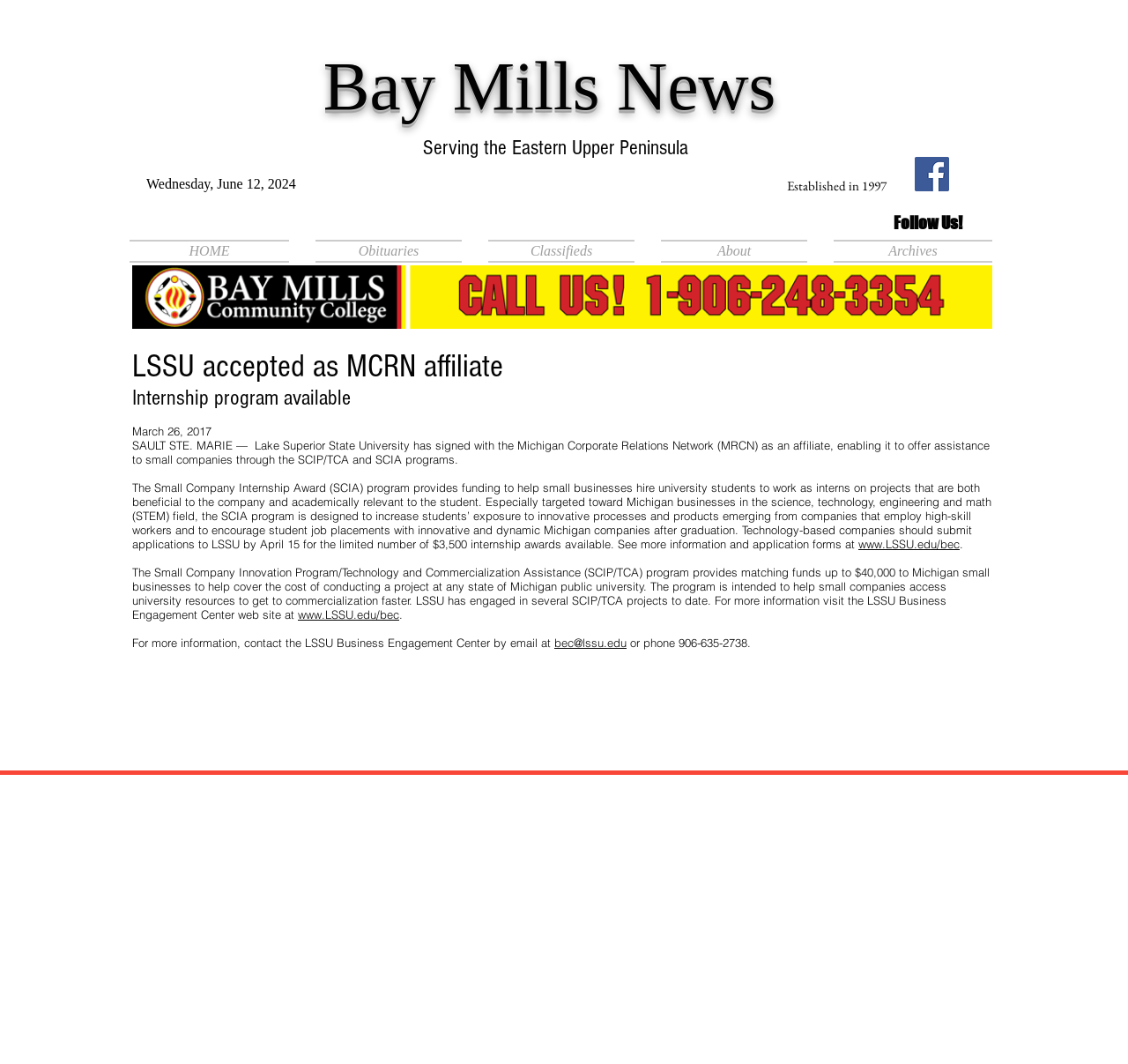Please identify the bounding box coordinates of the element's region that I should click in order to complete the following instruction: "Read about Obituaries". The bounding box coordinates consist of four float numbers between 0 and 1, i.e., [left, top, right, bottom].

[0.268, 0.225, 0.421, 0.239]